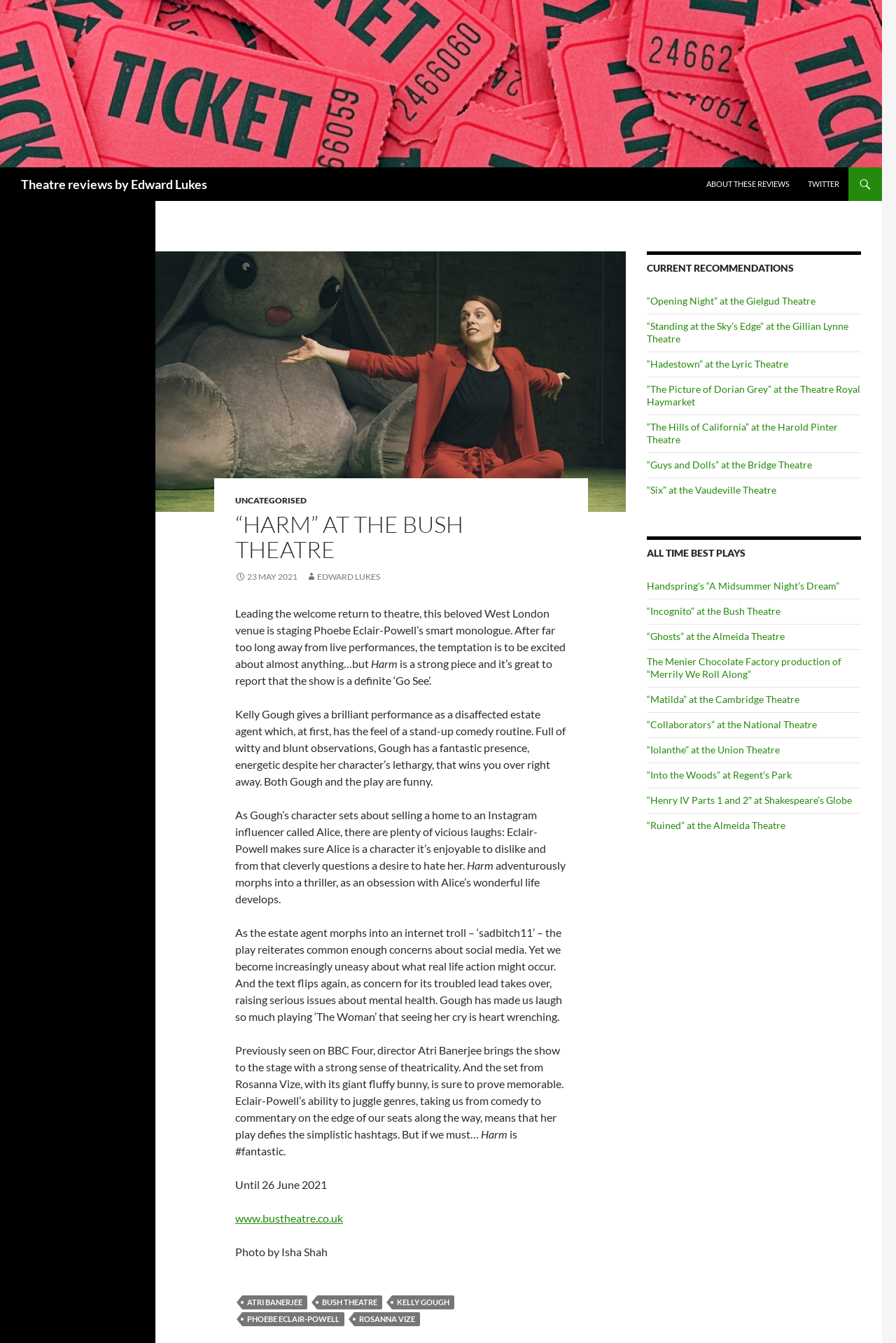What is the name of the theatre where the play is being performed?
Give a single word or phrase as your answer by examining the image.

Bush Theatre